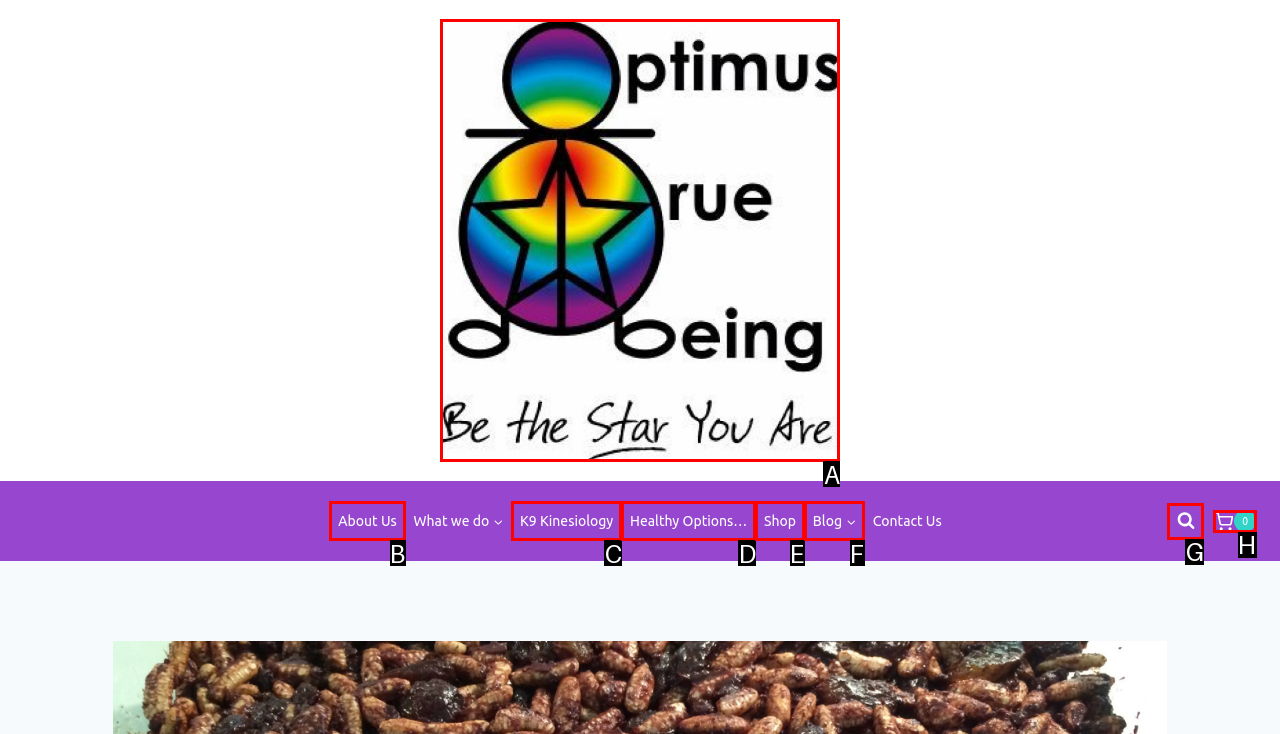Specify which element within the red bounding boxes should be clicked for this task: go to home page Respond with the letter of the correct option.

None